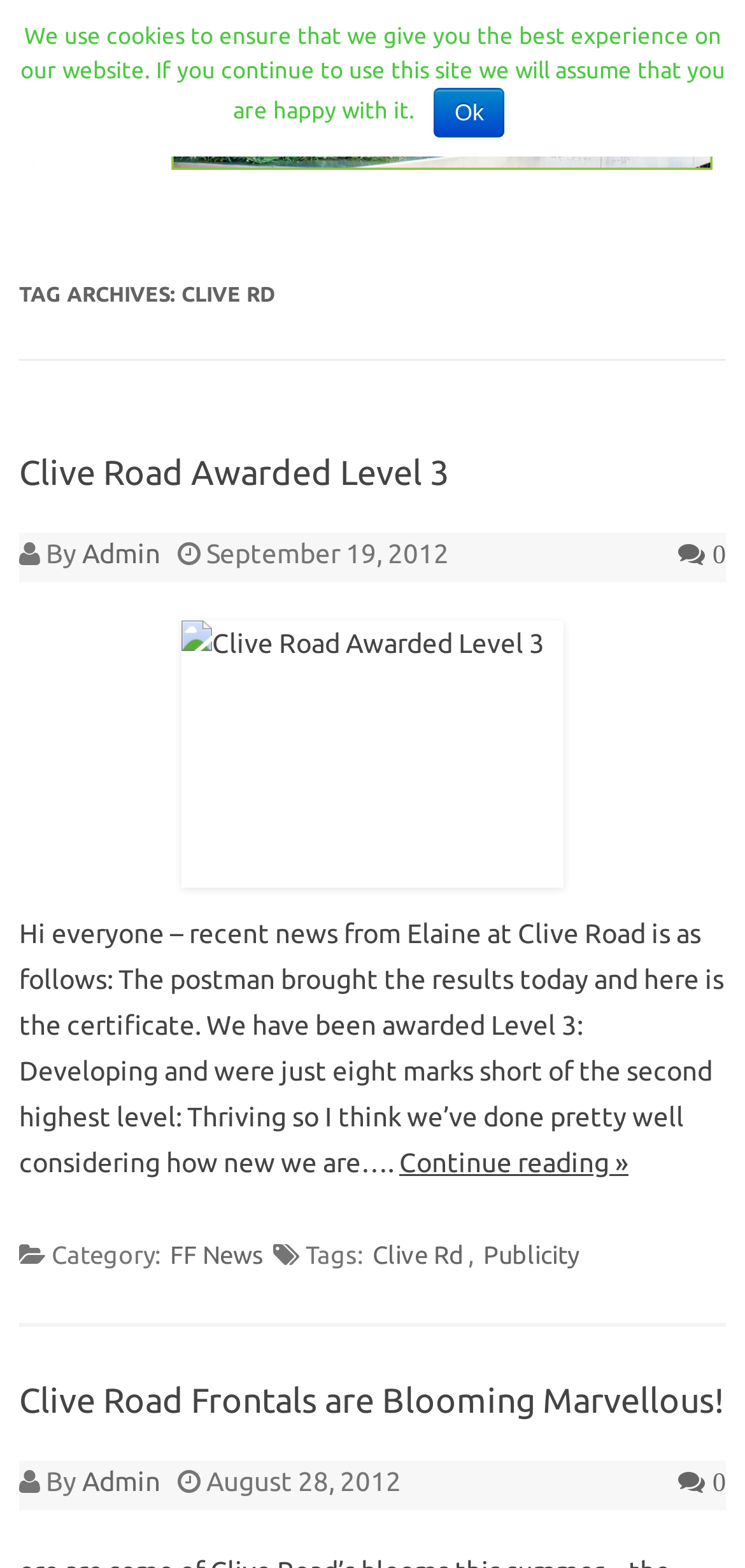Reply to the question with a single word or phrase:
What is the name of the road mentioned in the article?

Clive Road